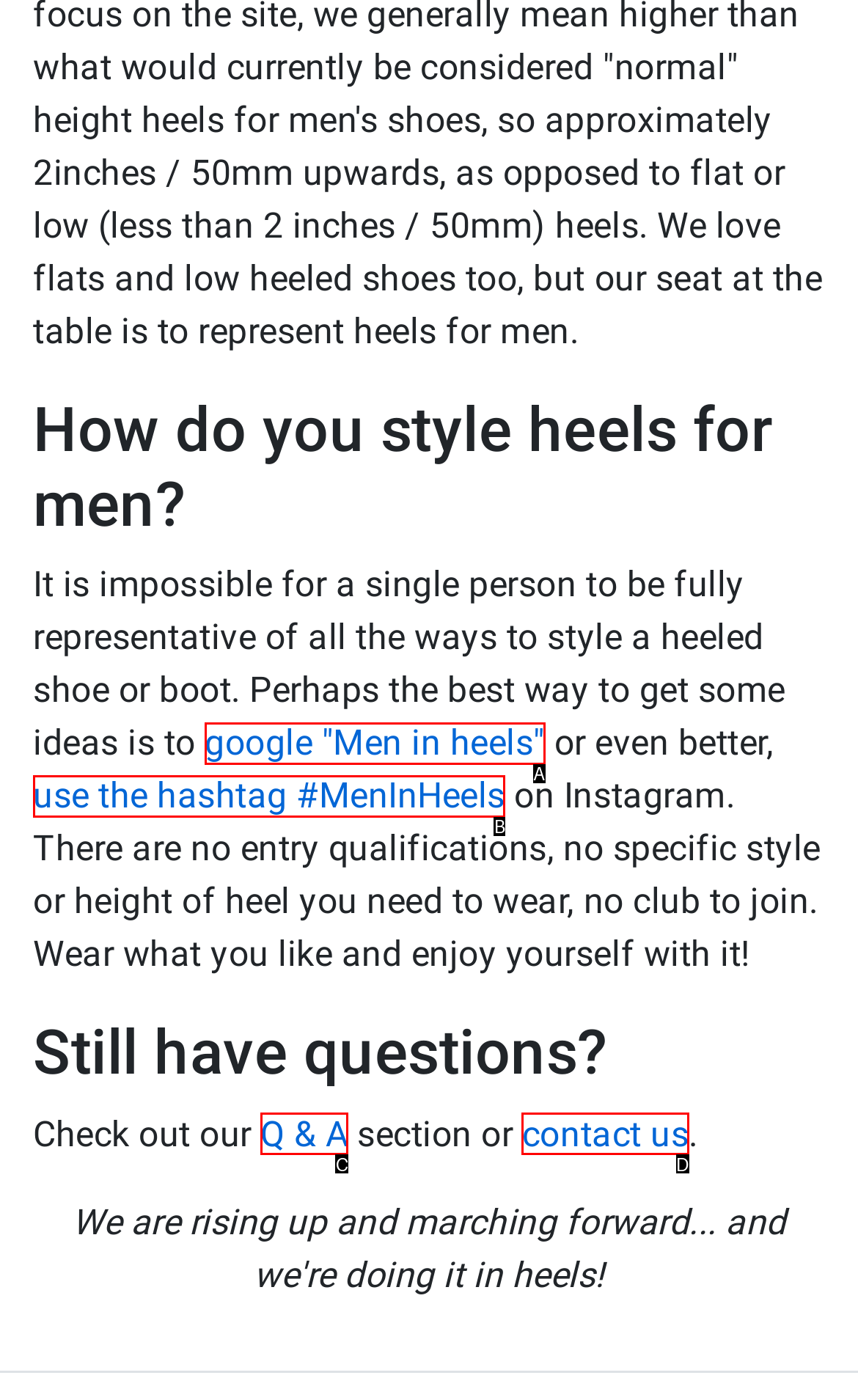Match the description: contact us to the correct HTML element. Provide the letter of your choice from the given options.

D